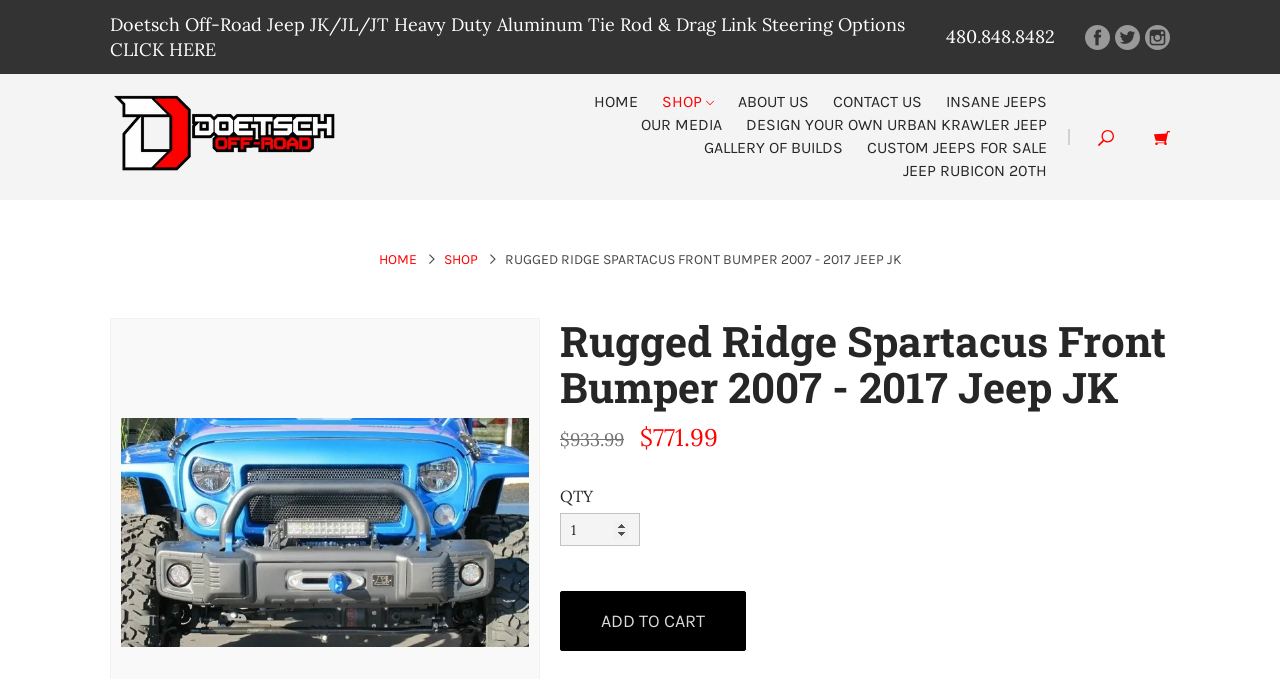Locate the bounding box coordinates of the clickable element to fulfill the following instruction: "Call the phone number". Provide the coordinates as four float numbers between 0 and 1 in the format [left, top, right, bottom].

[0.739, 0.036, 0.824, 0.07]